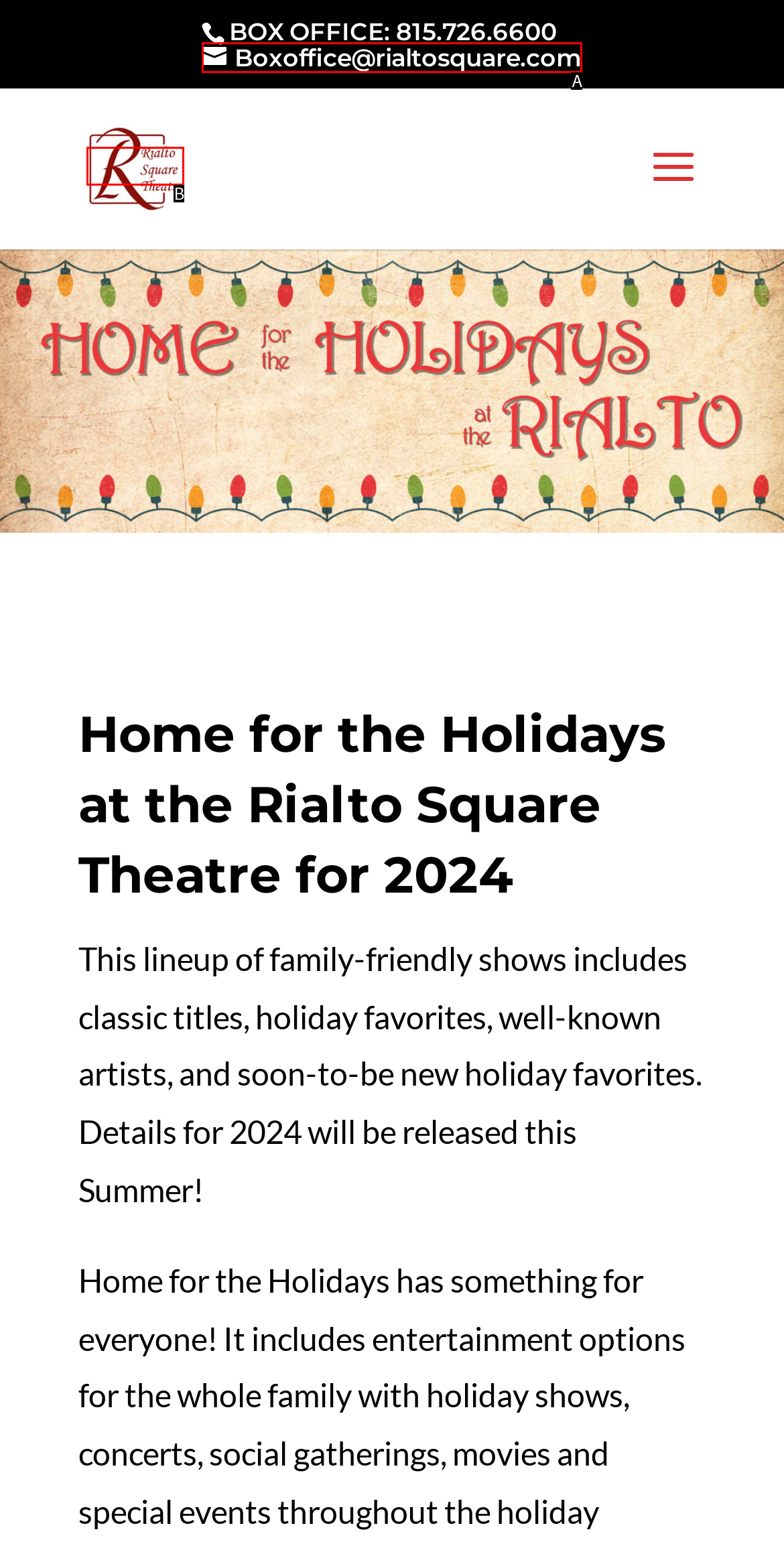From the choices provided, which HTML element best fits the description: Boxoffice@rialtosquare.com? Answer with the appropriate letter.

A